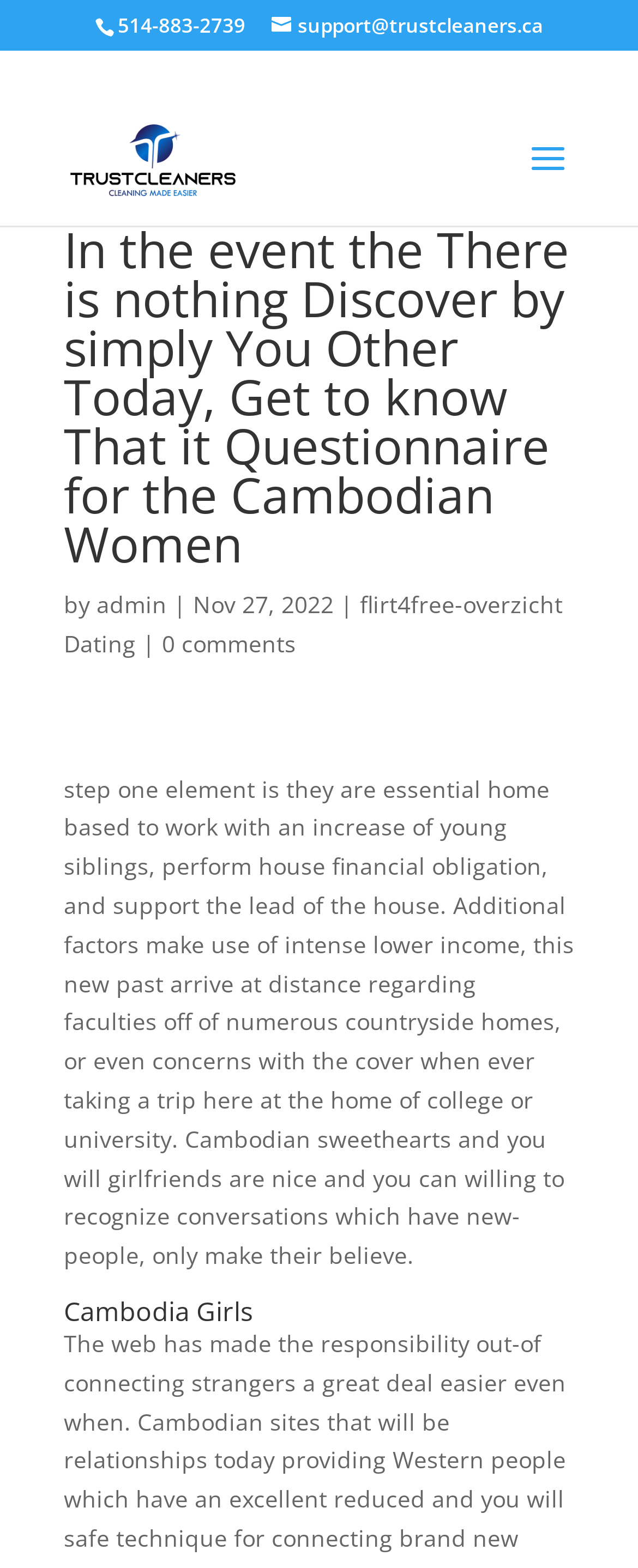Respond to the question below with a single word or phrase:
What is the name of the website?

TrustCleaners